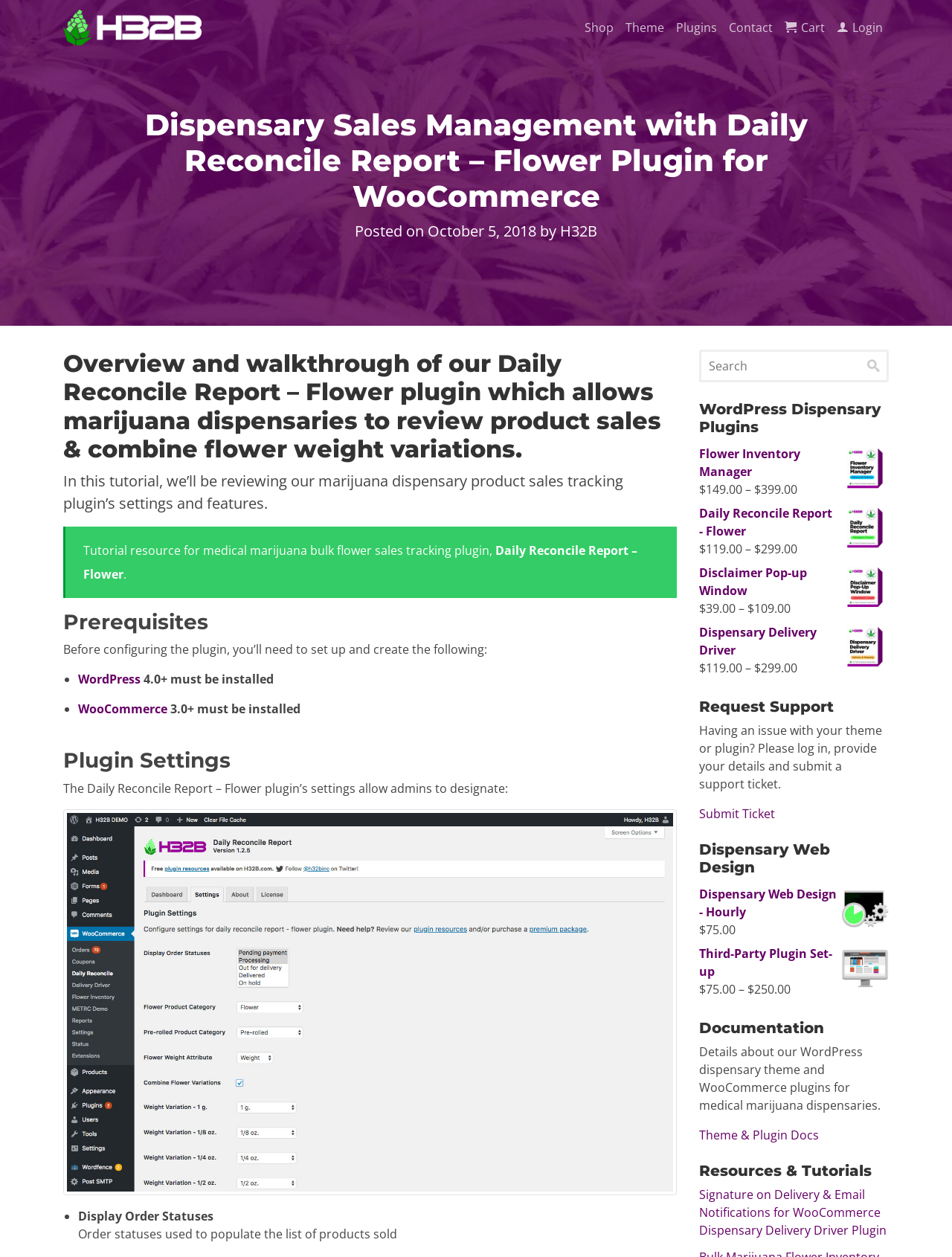What is the company name?
Provide a thorough and detailed answer to the question.

The company name is H32B, which is mentioned in the top-left corner of the webpage as a link and an image.